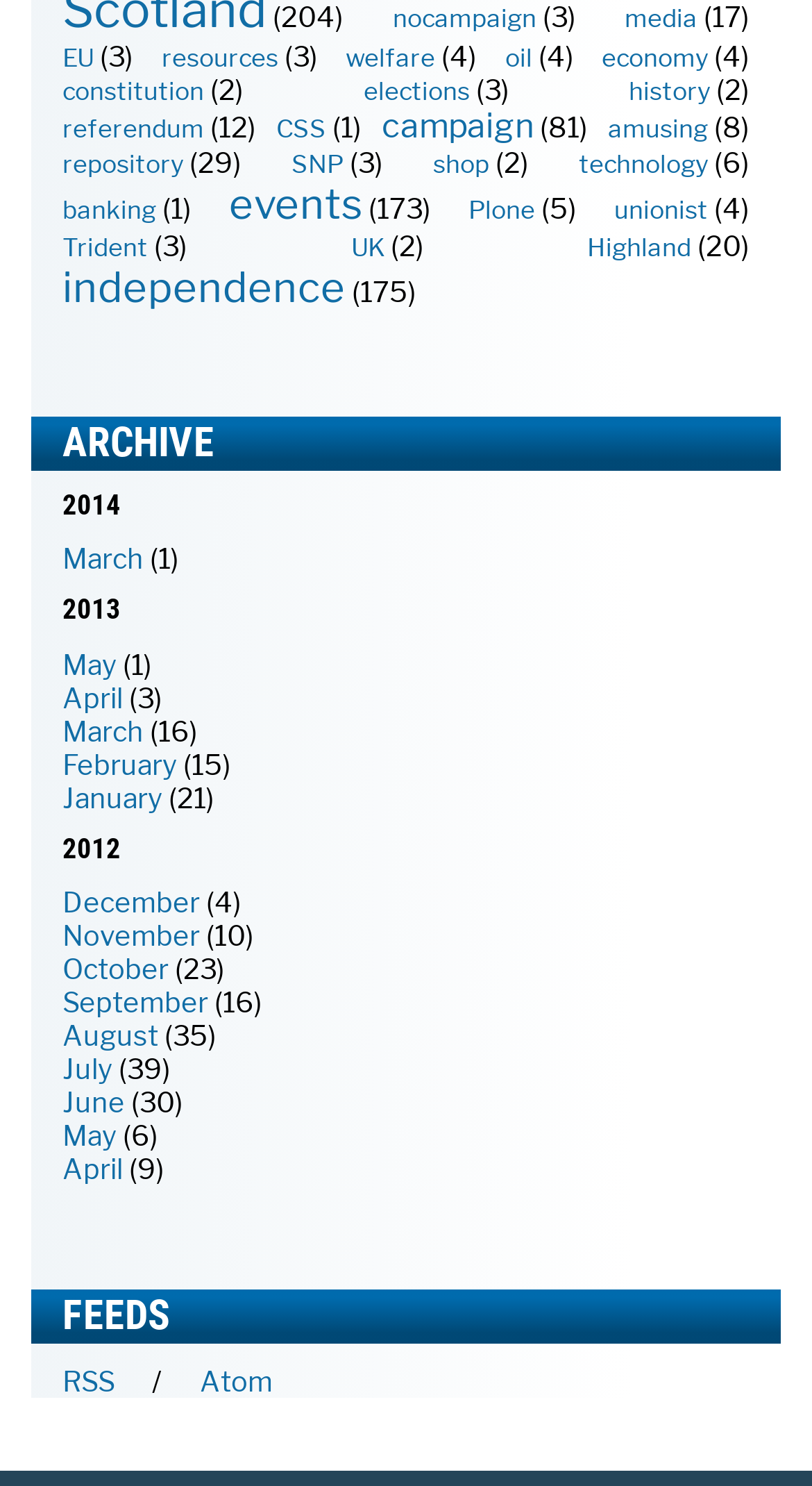How many links are there in the '2014' section?
Answer with a single word or short phrase according to what you see in the image.

1